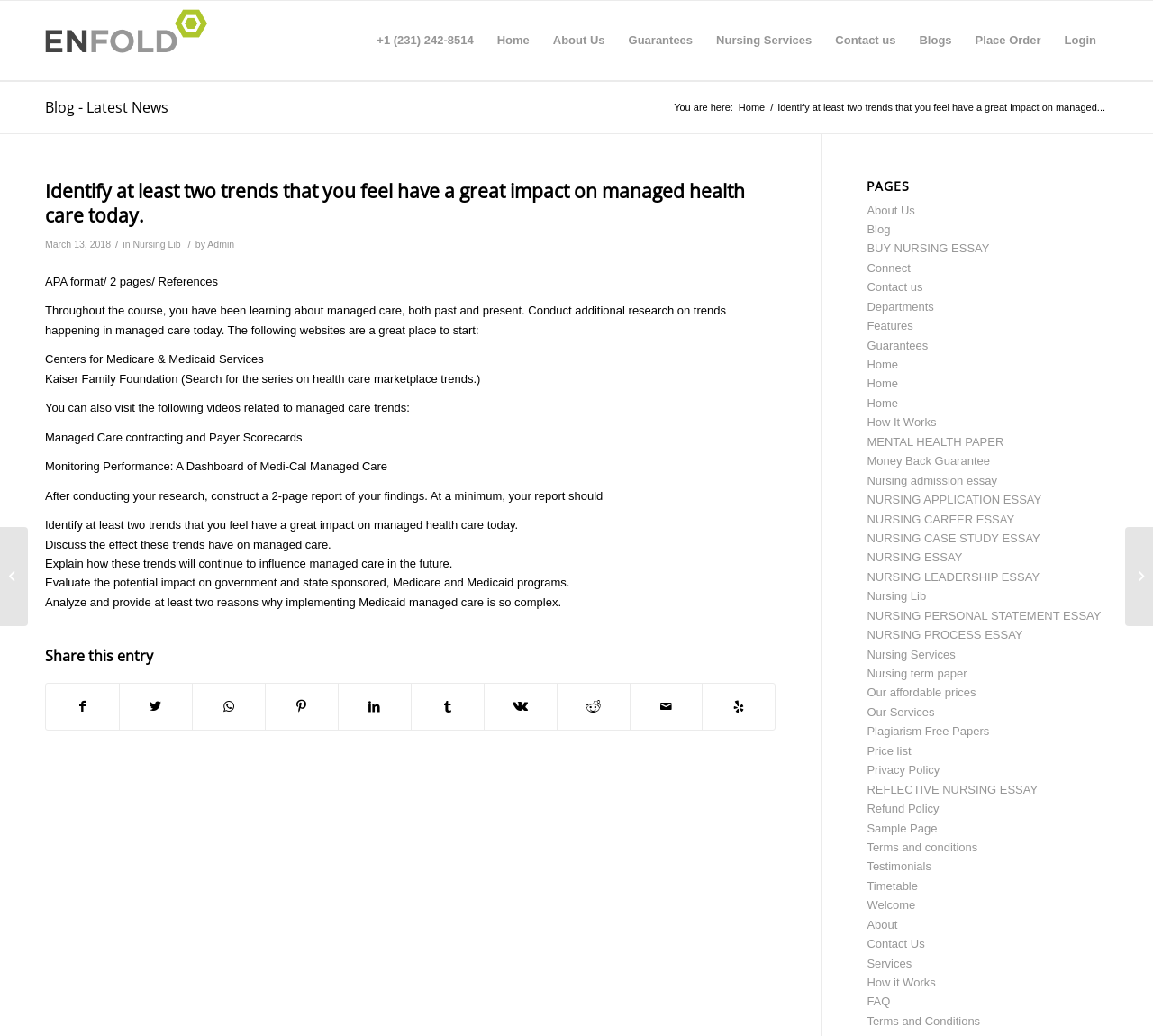What is the format of the report?
Using the image, give a concise answer in the form of a single word or short phrase.

APA format